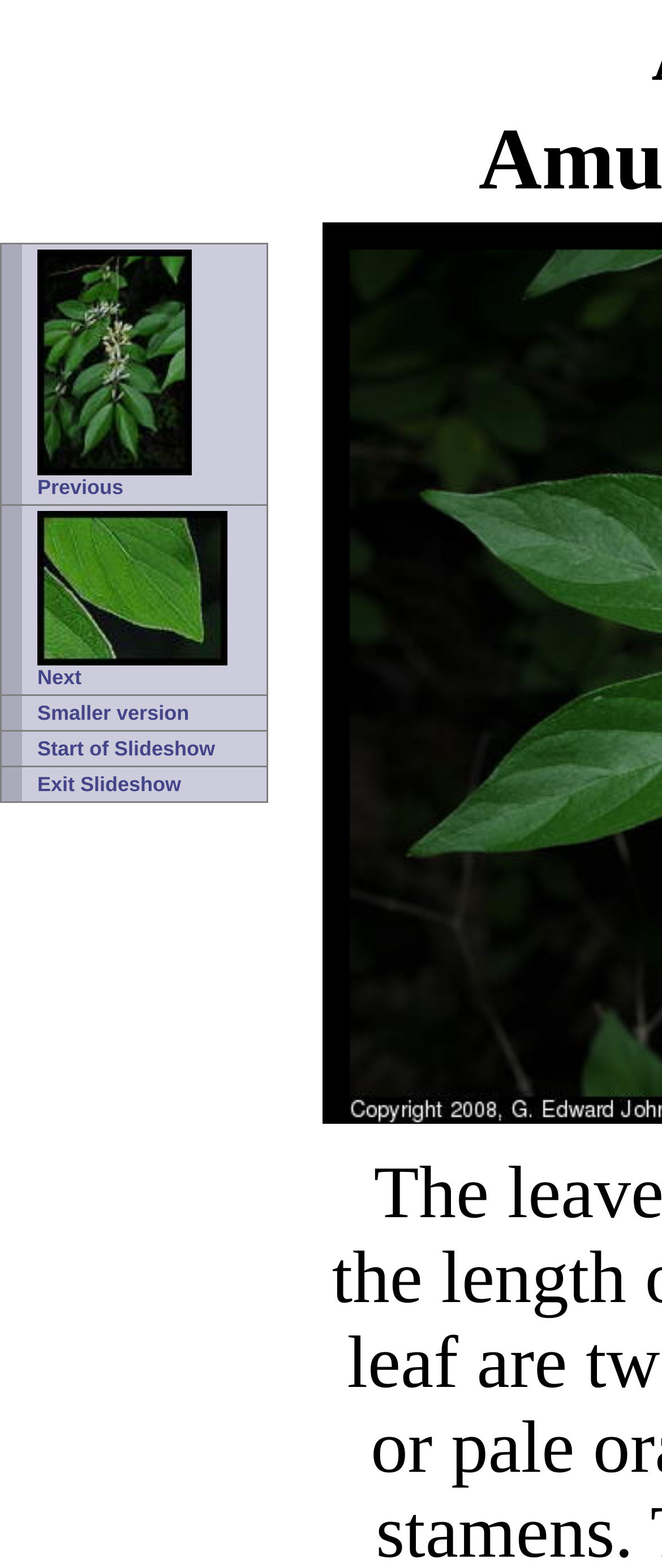What is the purpose of the 'Smaller version' link?
Could you answer the question with a detailed and thorough explanation?

The presence of a 'Smaller version' link suggests that it is used to resize the image to a smaller version, possibly to accommodate different screen sizes or user preferences.